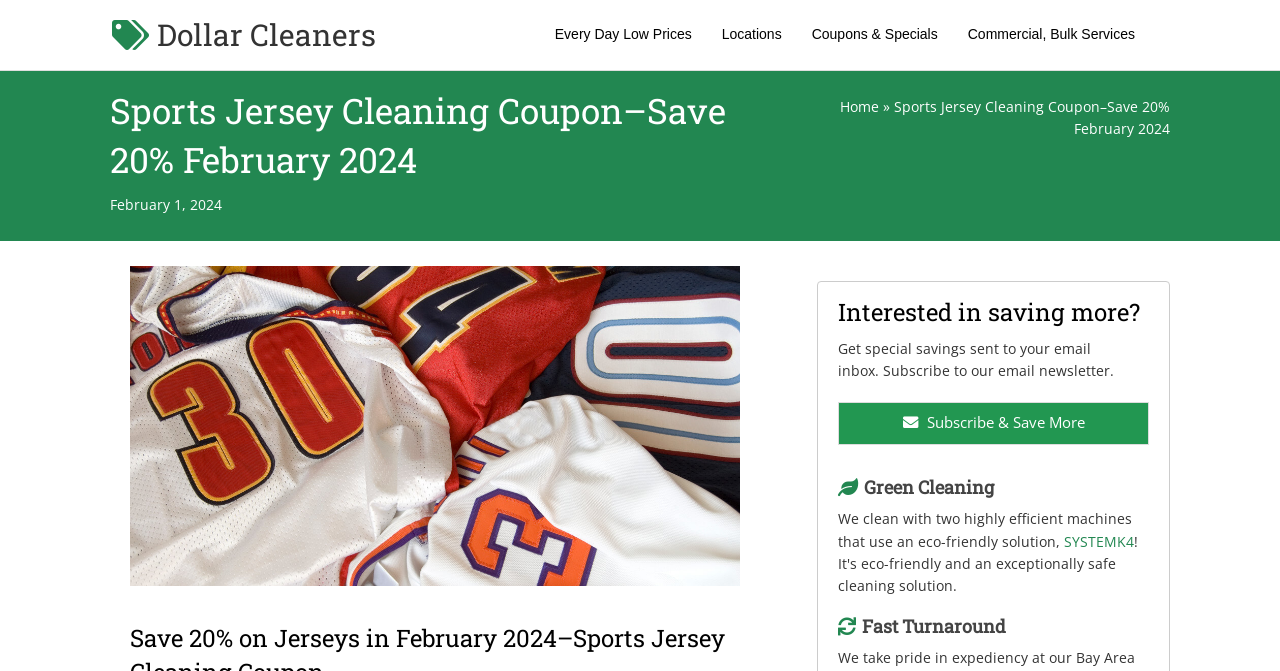Locate the bounding box coordinates of the clickable part needed for the task: "Click on the Dollar Cleaners link".

[0.102, 0.016, 0.355, 0.088]